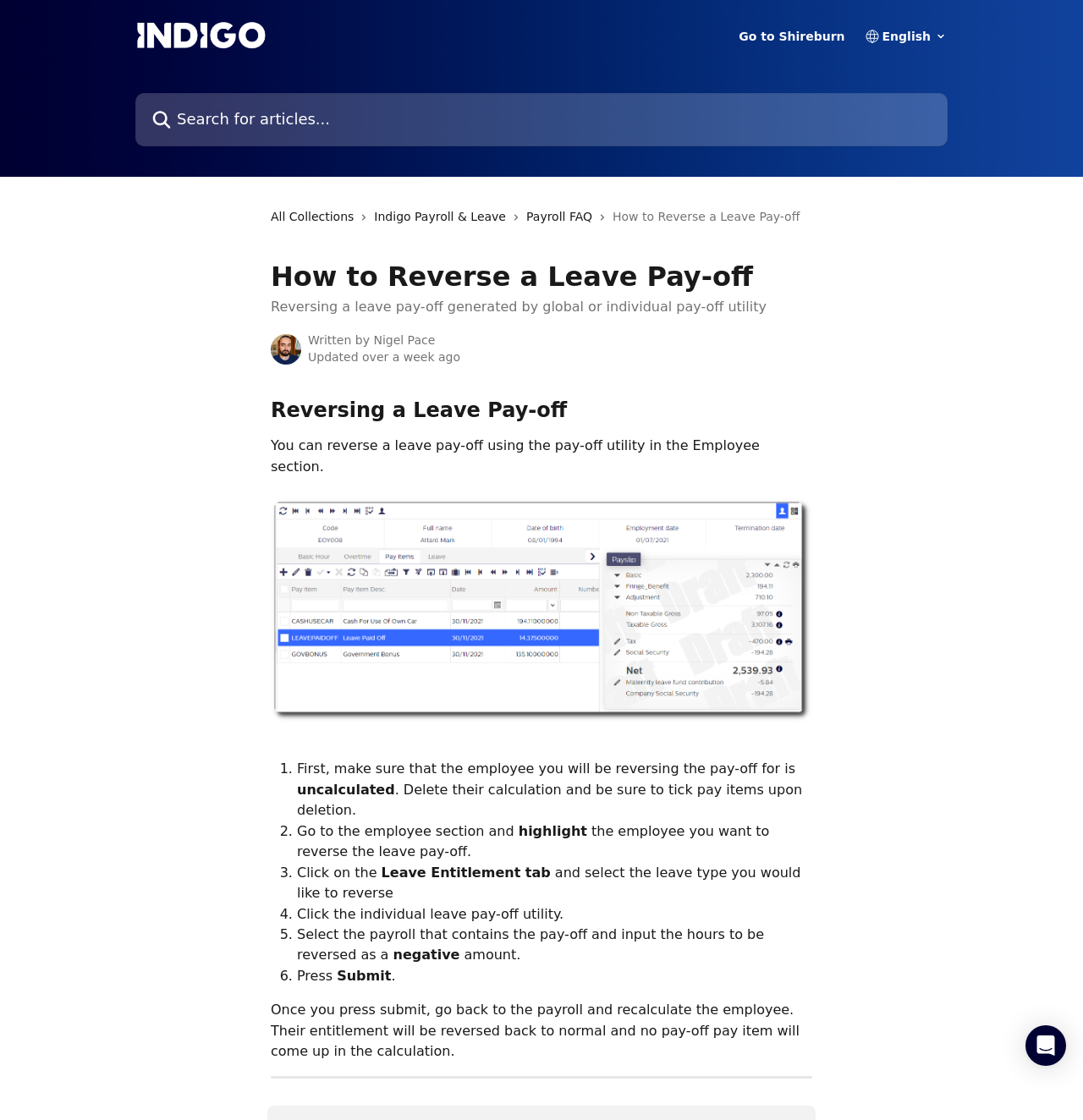Ascertain the bounding box coordinates for the UI element detailed here: "alt="Indigo Help Center"". The coordinates should be provided as [left, top, right, bottom] with each value being a float between 0 and 1.

[0.125, 0.018, 0.246, 0.045]